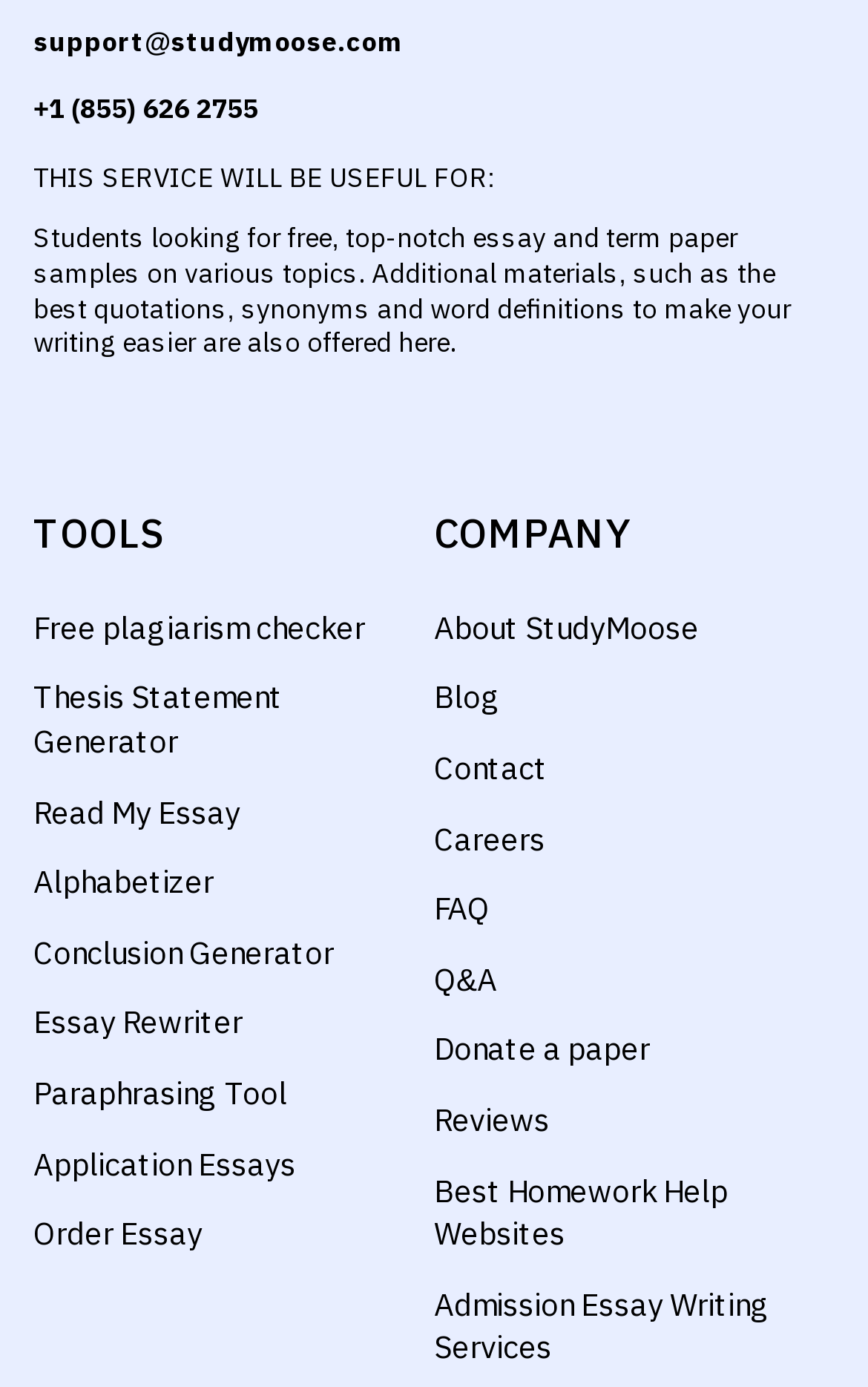Find the bounding box coordinates of the UI element according to this description: "FAQ".

[0.5, 0.326, 0.572, 0.352]